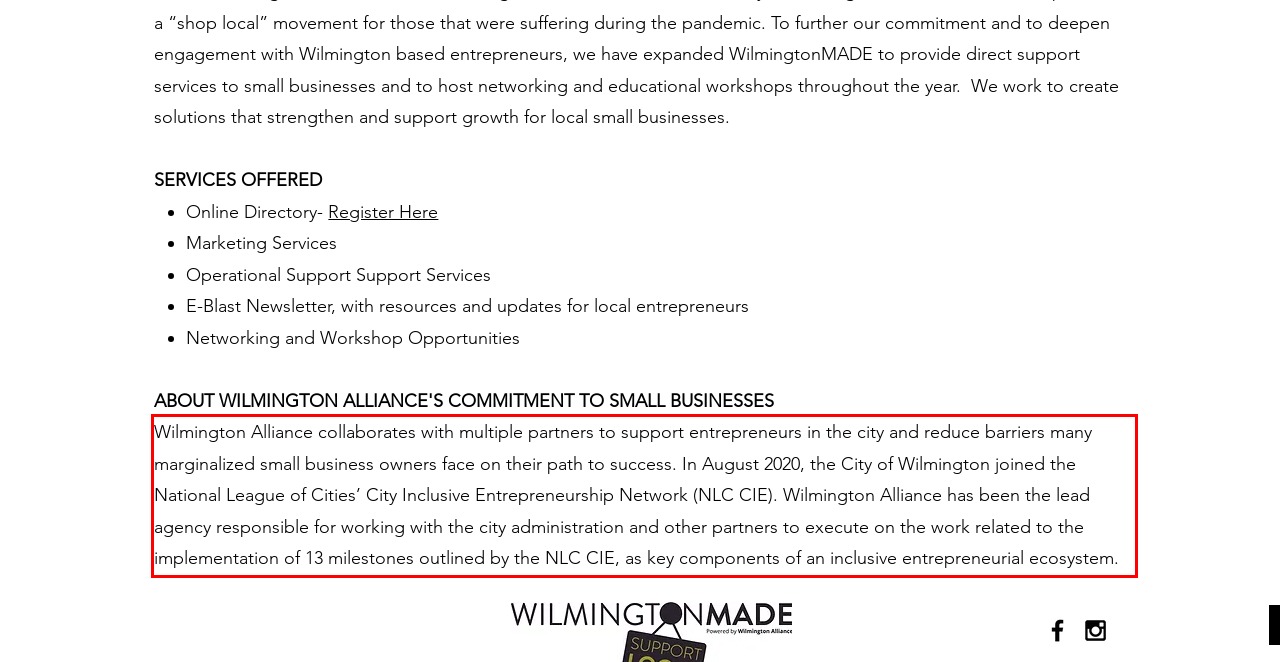Review the screenshot of the webpage and recognize the text inside the red rectangle bounding box. Provide the extracted text content.

Wilmington Alliance collaborates with multiple partners to support entrepreneurs in the city and reduce barriers many marginalized small business owners face on their path to success. In August 2020, the City of Wilmington joined the National League of Cities’ City Inclusive Entrepreneurship Network (NLC CIE). Wilmington Alliance has been the lead agency responsible for working with the city administration and other partners to execute on the work related to the implementation of 13 milestones outlined by the NLC CIE, as key components of an inclusive entrepreneurial ecosystem.